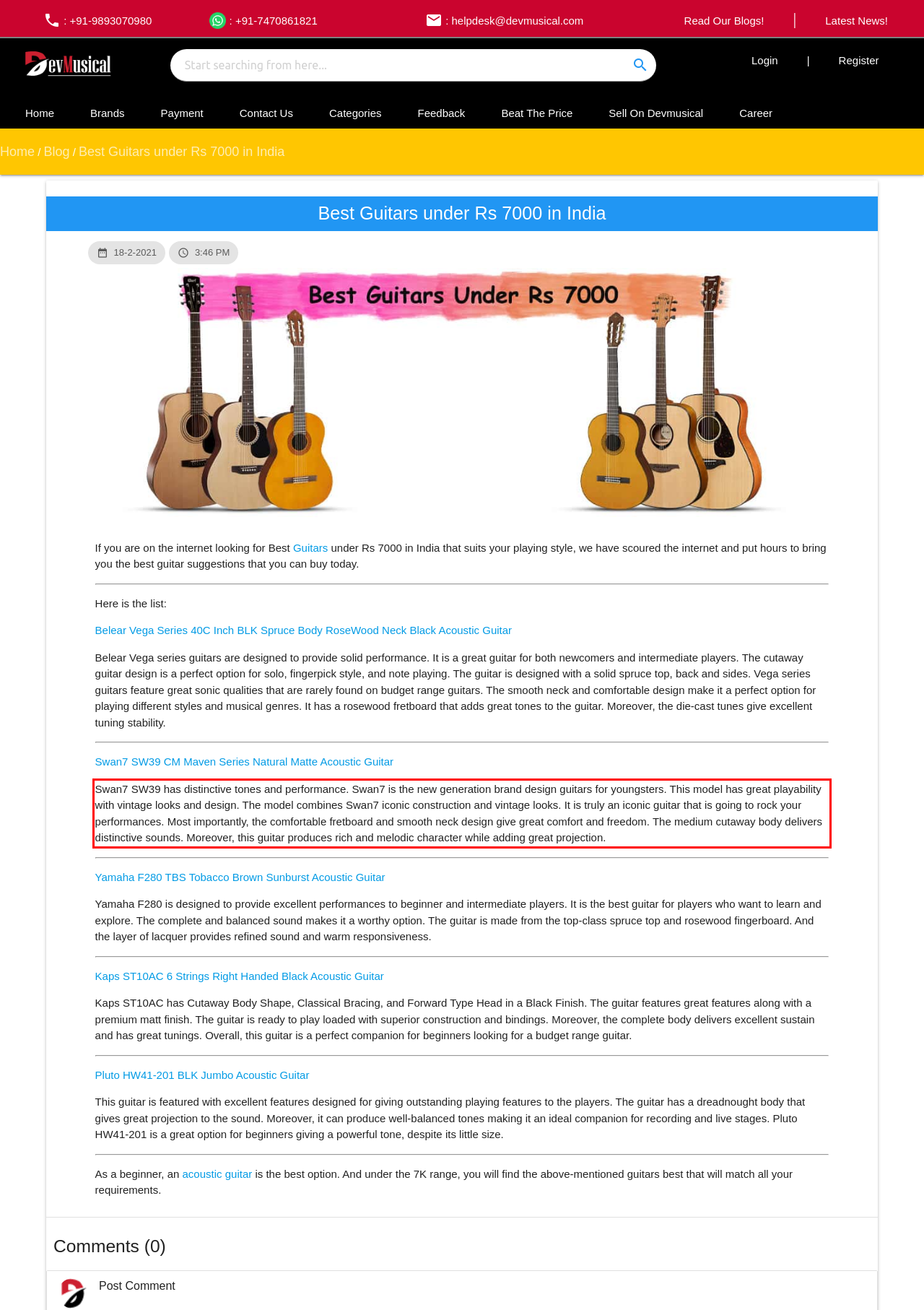Review the webpage screenshot provided, and perform OCR to extract the text from the red bounding box.

Swan7 SW39 has distinctive tones and performance. Swan7 is the new generation brand design guitars for youngsters. This model has great playability with vintage looks and design. The model combines Swan7 iconic construction and vintage looks. It is truly an iconic guitar that is going to rock your performances. Most importantly, the comfortable fretboard and smooth neck design give great comfort and freedom. The medium cutaway body delivers distinctive sounds. Moreover, this guitar produces rich and melodic character while adding great projection.